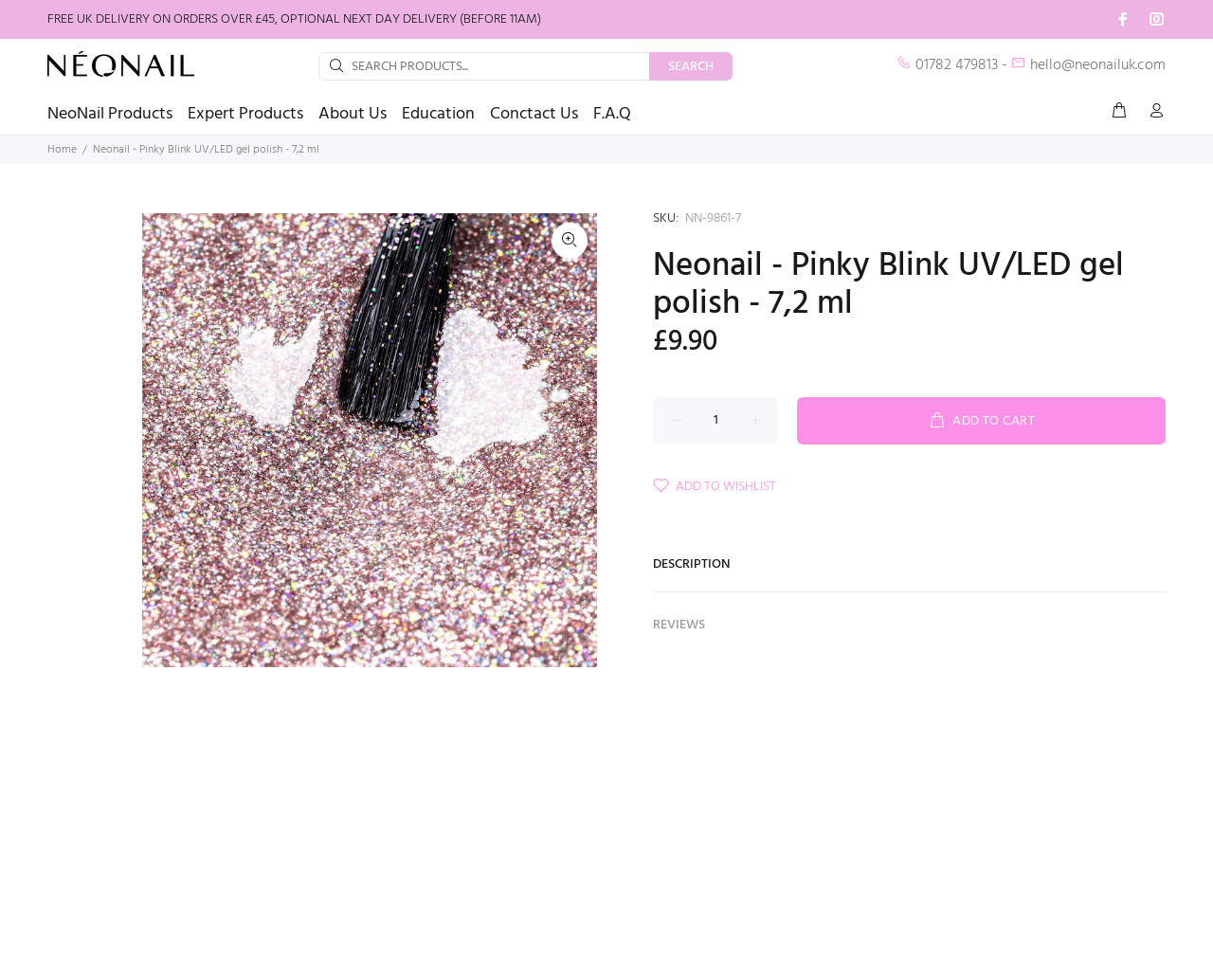From the webpage screenshot, identify the region described by SEARCH. Provide the bounding box coordinates as (top-left x, top-left y, bottom-right x, bottom-right y), with each value being a floating point number between 0 and 1.

[0.535, 0.053, 0.604, 0.082]